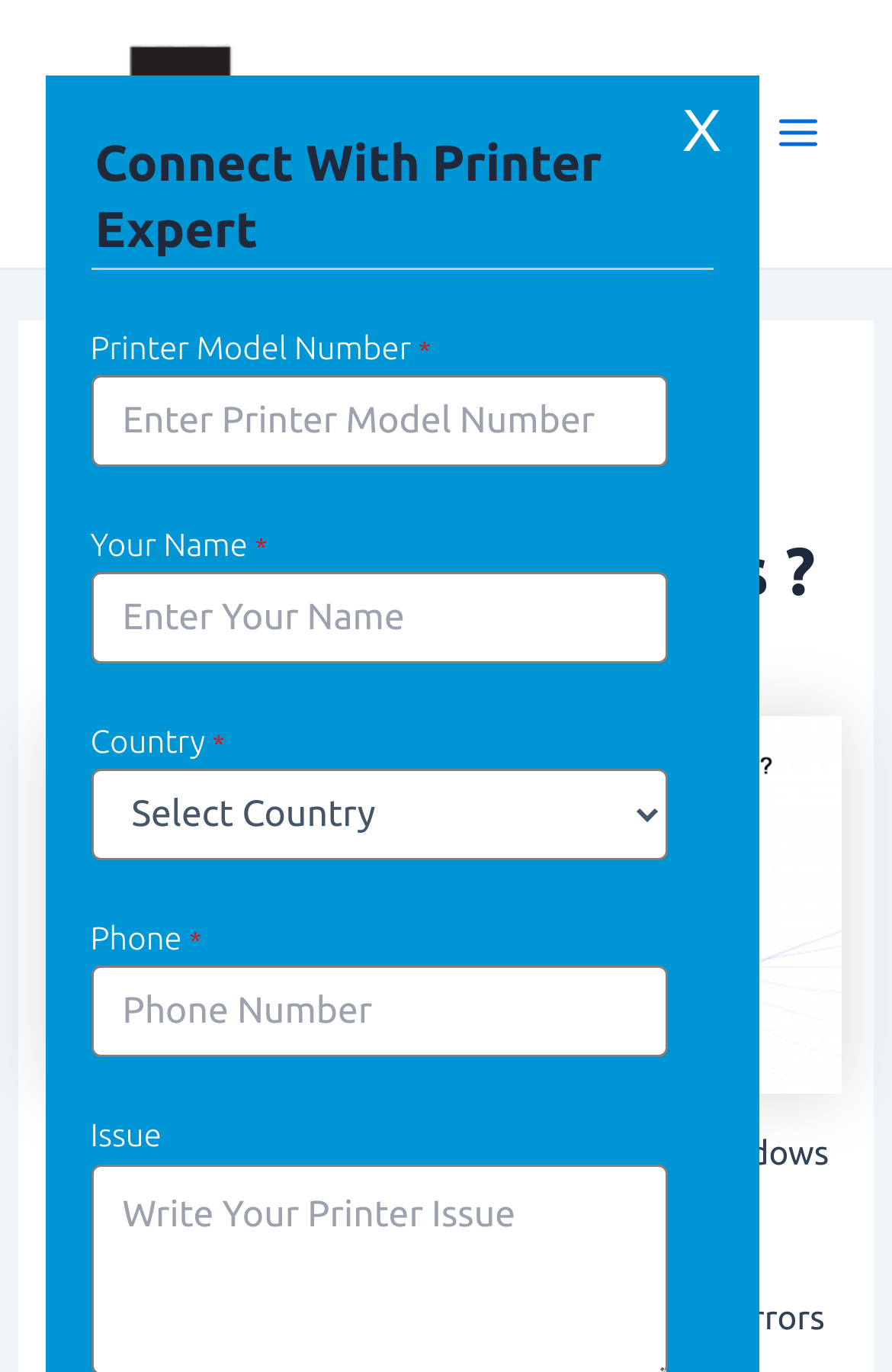Give a concise answer using only one word or phrase for this question:
What information is required to submit the form?

Printer model number, name, country, phone number, and issue